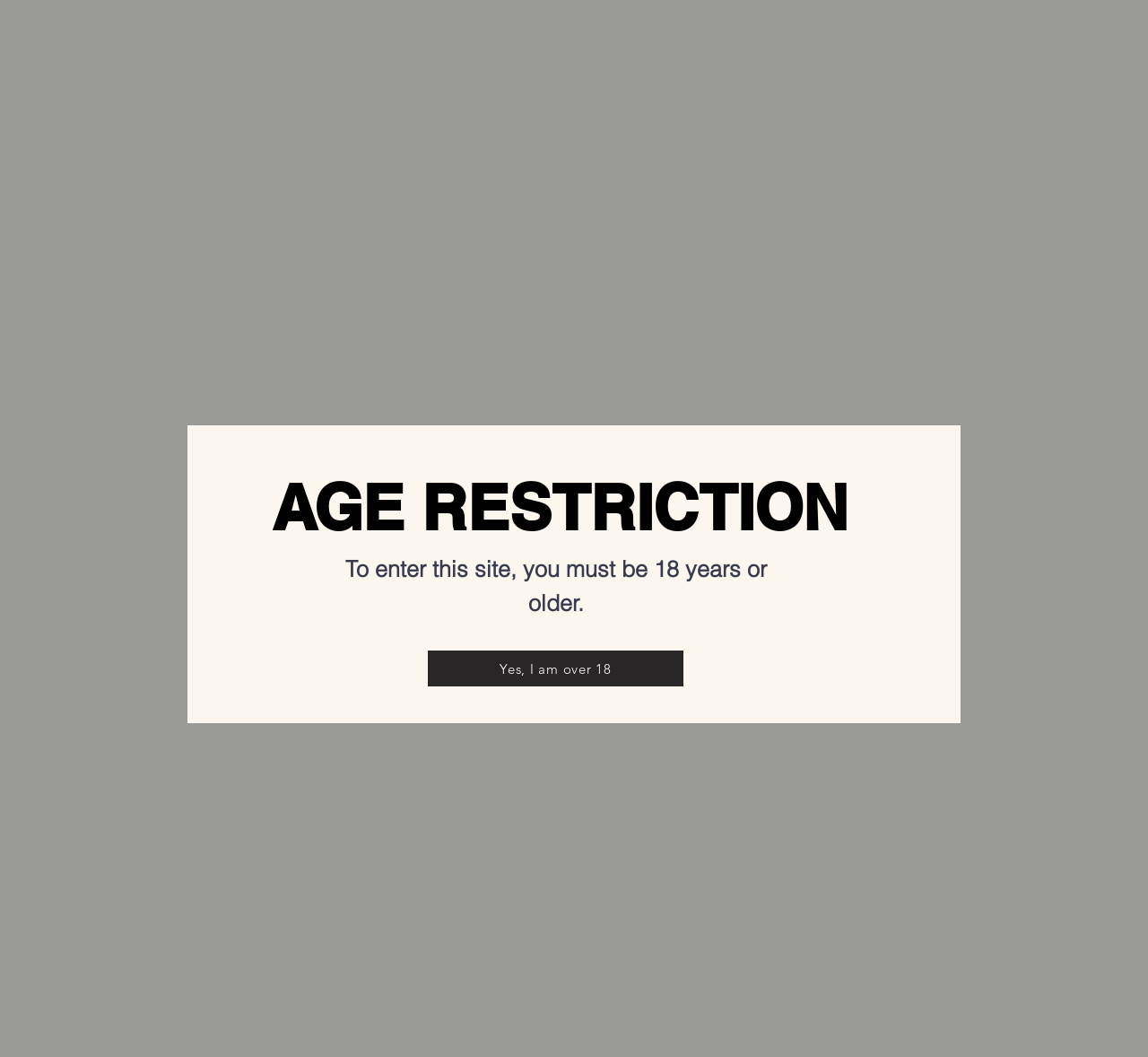What is the recommended minimum total spend for delivery?
From the image, provide a succinct answer in one word or a short phrase.

$150